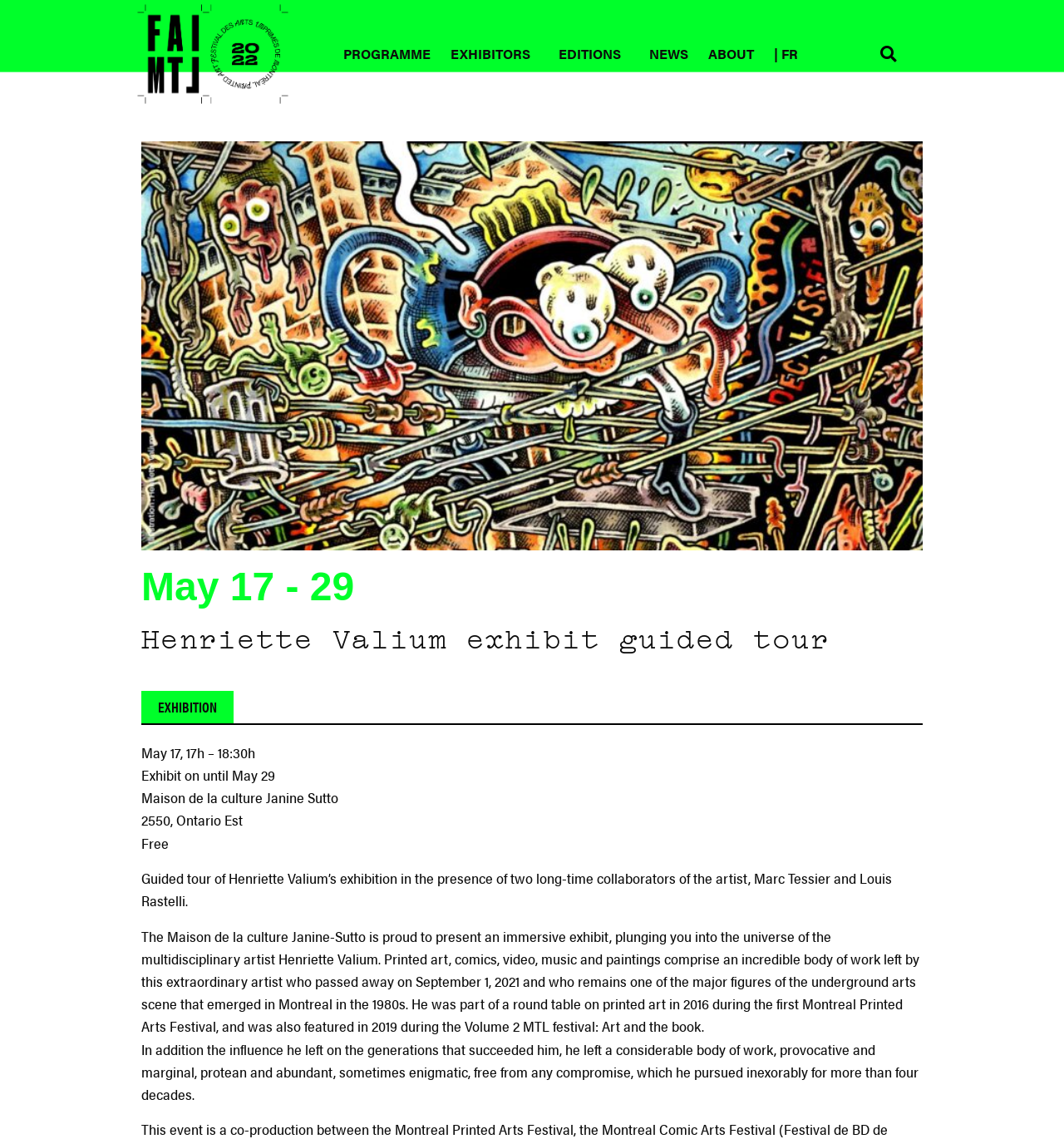Find the bounding box coordinates of the clickable area required to complete the following action: "Click the EXHIBITION button".

[0.133, 0.606, 0.22, 0.635]